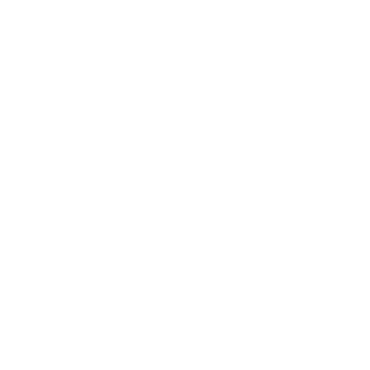What style of art is characterized by bold, graphic elements and bright colors?
Please provide a detailed answer to the question.

The caption describes Roy Lichtenstein's iconic style as characterized by bold, graphic elements and bright colors, which is a hallmark of pop art, a well-known art movement.